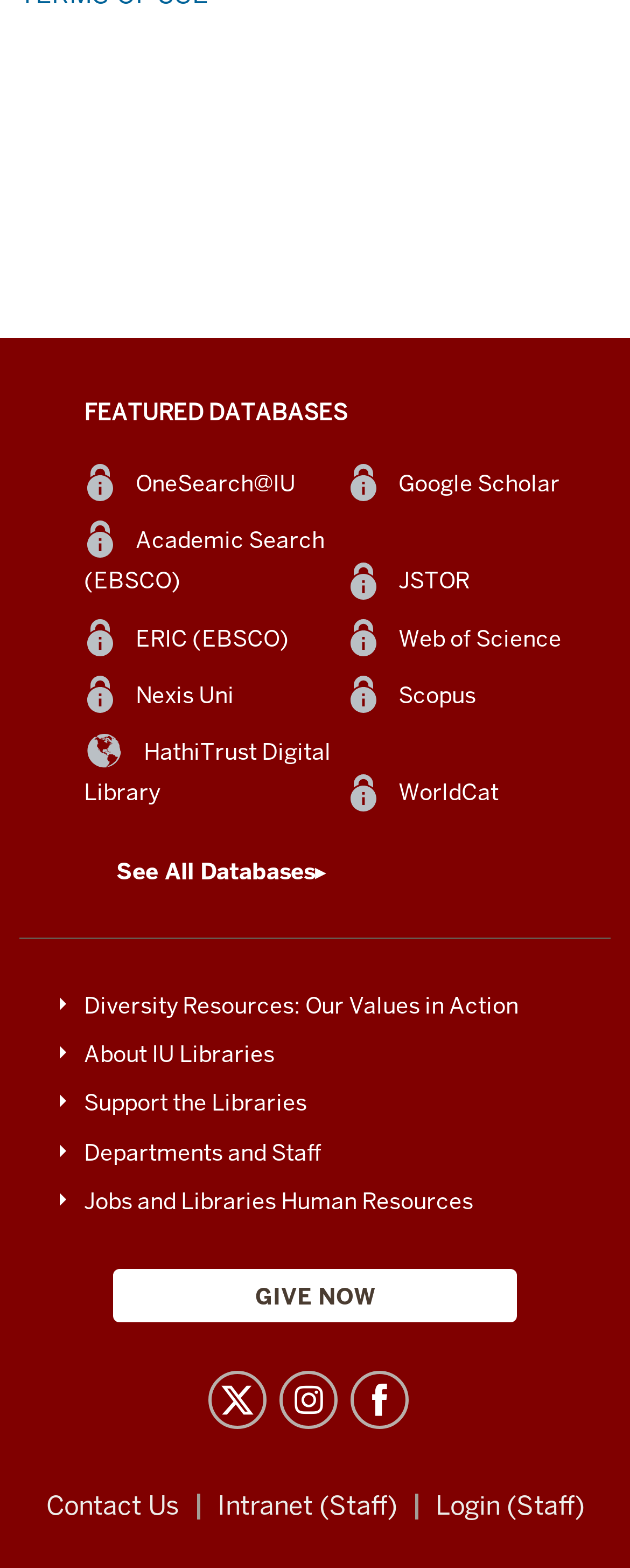Refer to the screenshot and answer the following question in detail:
How many links are available in the FOOTER NAVIGATION section?

The FOOTER NAVIGATION section contains 5 links, namely 'Diversity Resources: Our Values in Action', 'About IU Libraries', 'Support the Libraries', 'Departments and Staff', and 'Jobs and Libraries Human Resources'.